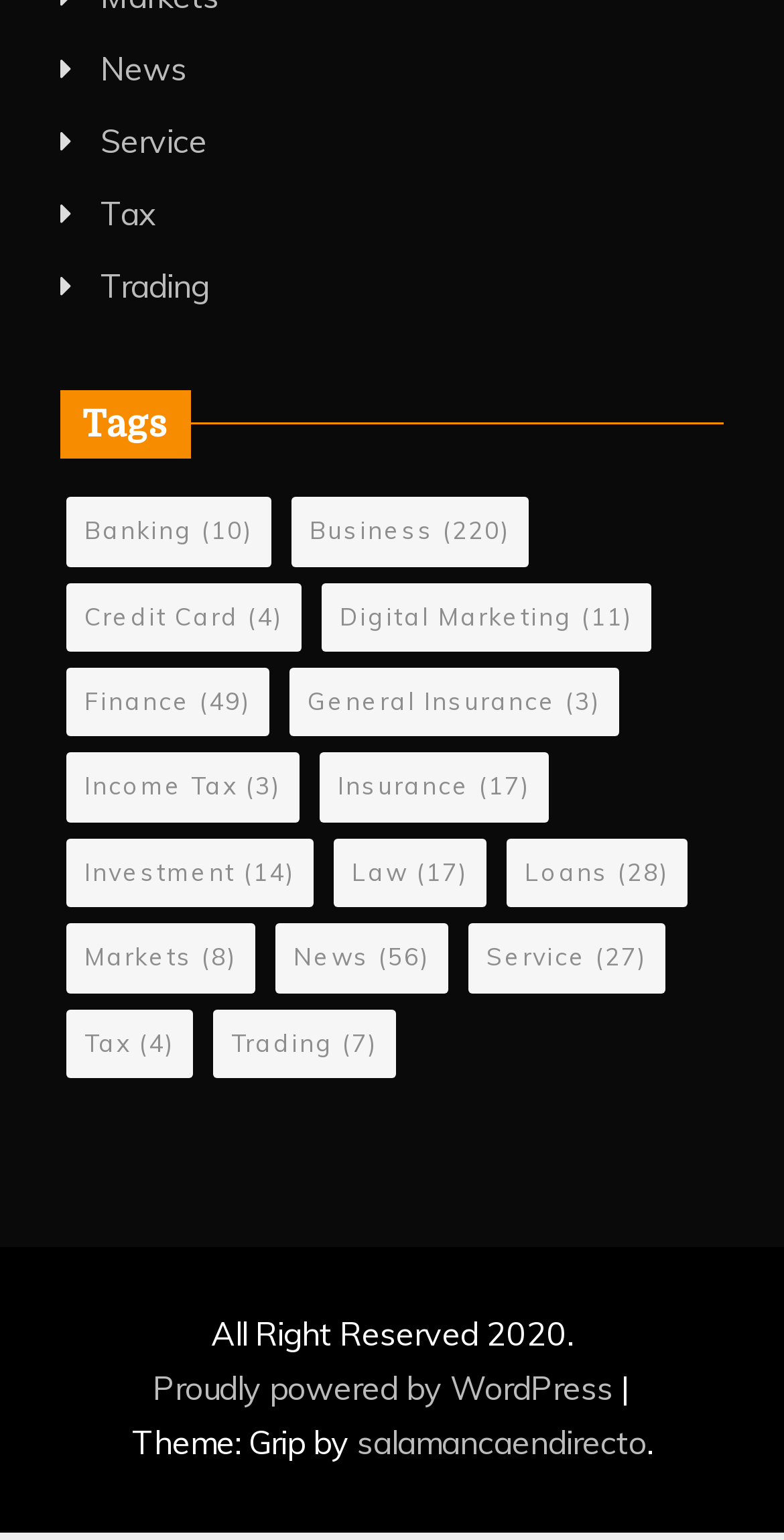Specify the bounding box coordinates of the element's area that should be clicked to execute the given instruction: "Visit the Service page". The coordinates should be four float numbers between 0 and 1, i.e., [left, top, right, bottom].

[0.597, 0.6, 0.849, 0.645]